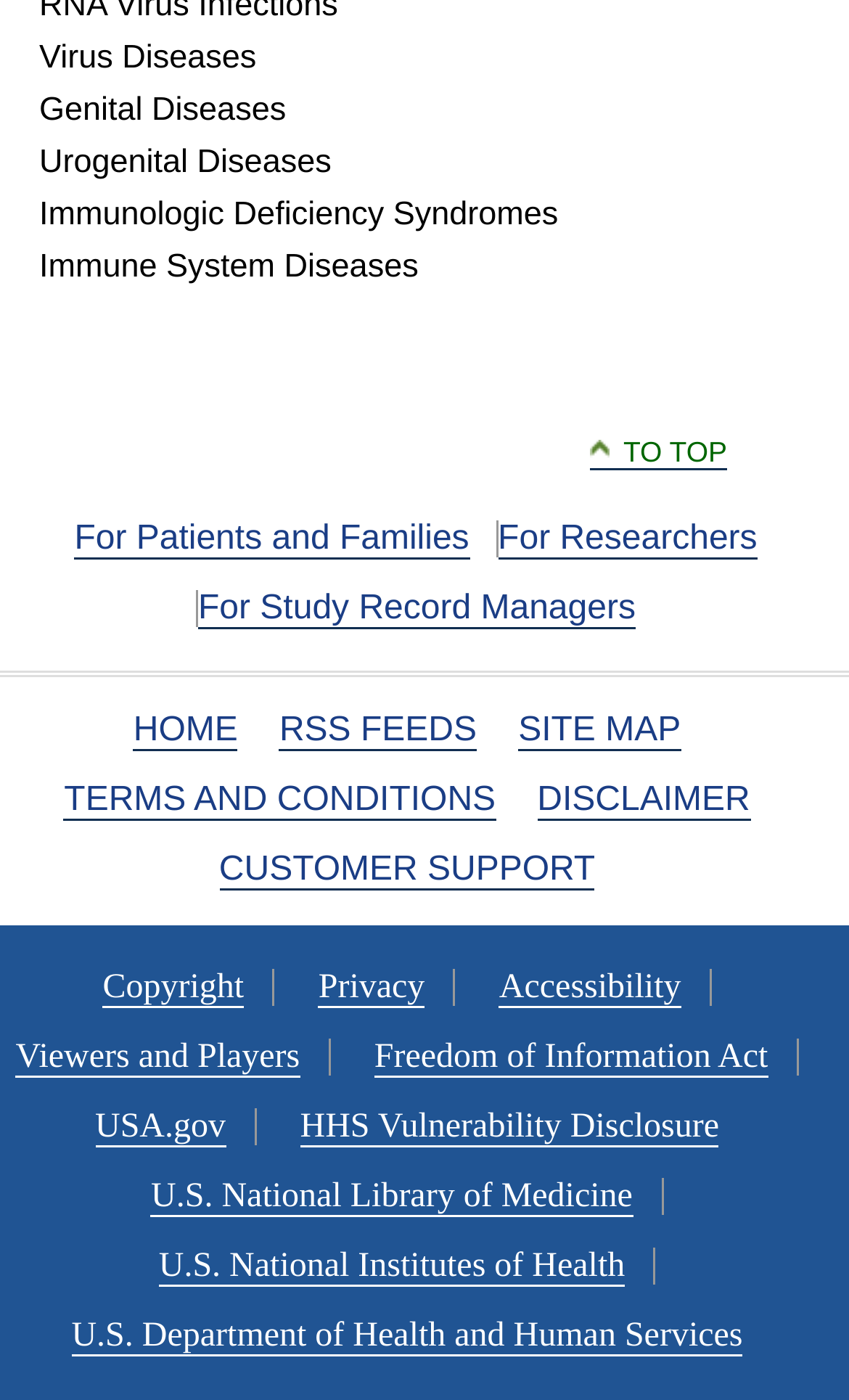How many links are available for researchers? Based on the image, give a response in one word or a short phrase.

1